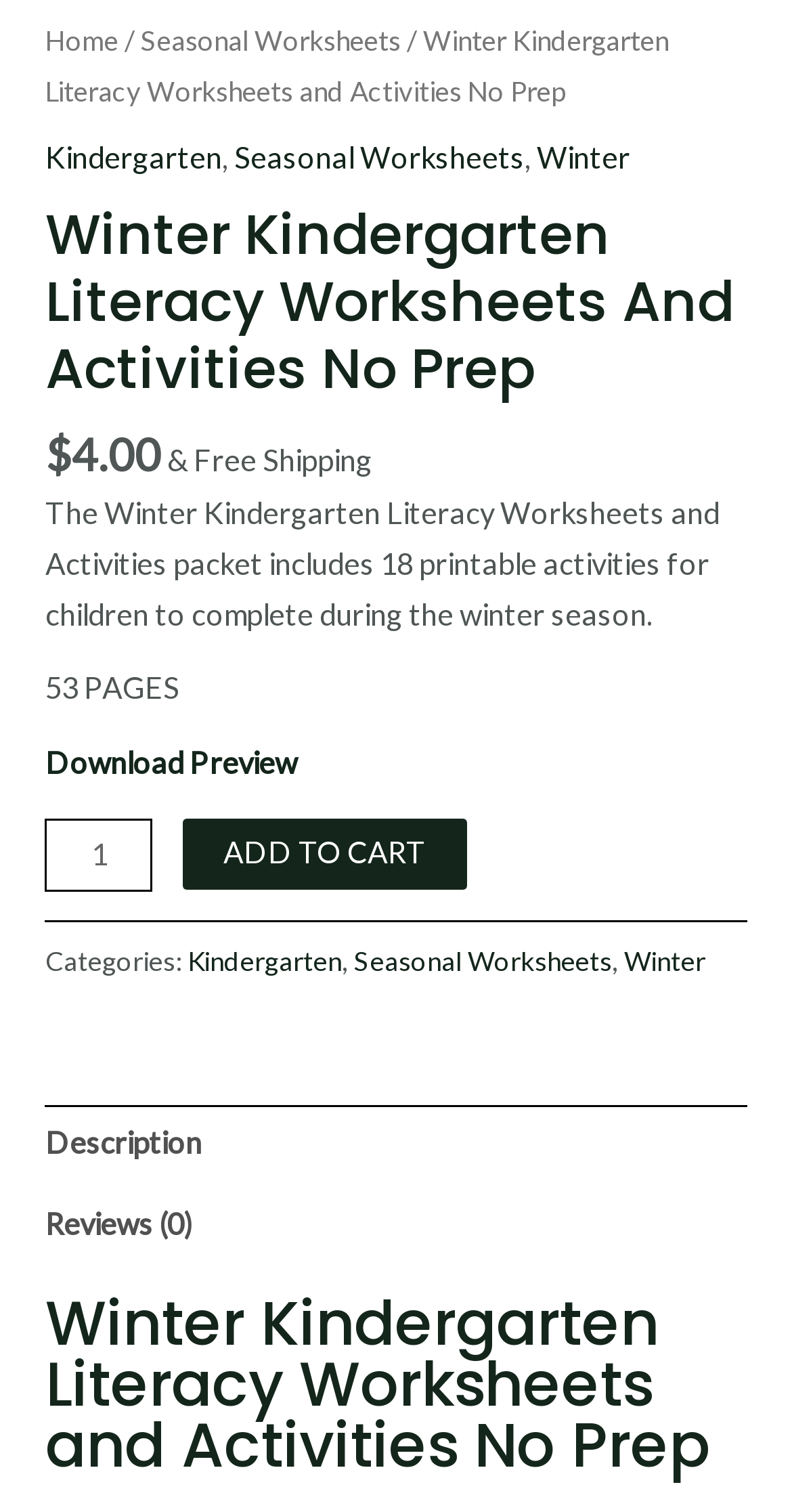What is the purpose of the 'ADD TO CART' button?
Using the image provided, answer with just one word or phrase.

To add the product to the cart